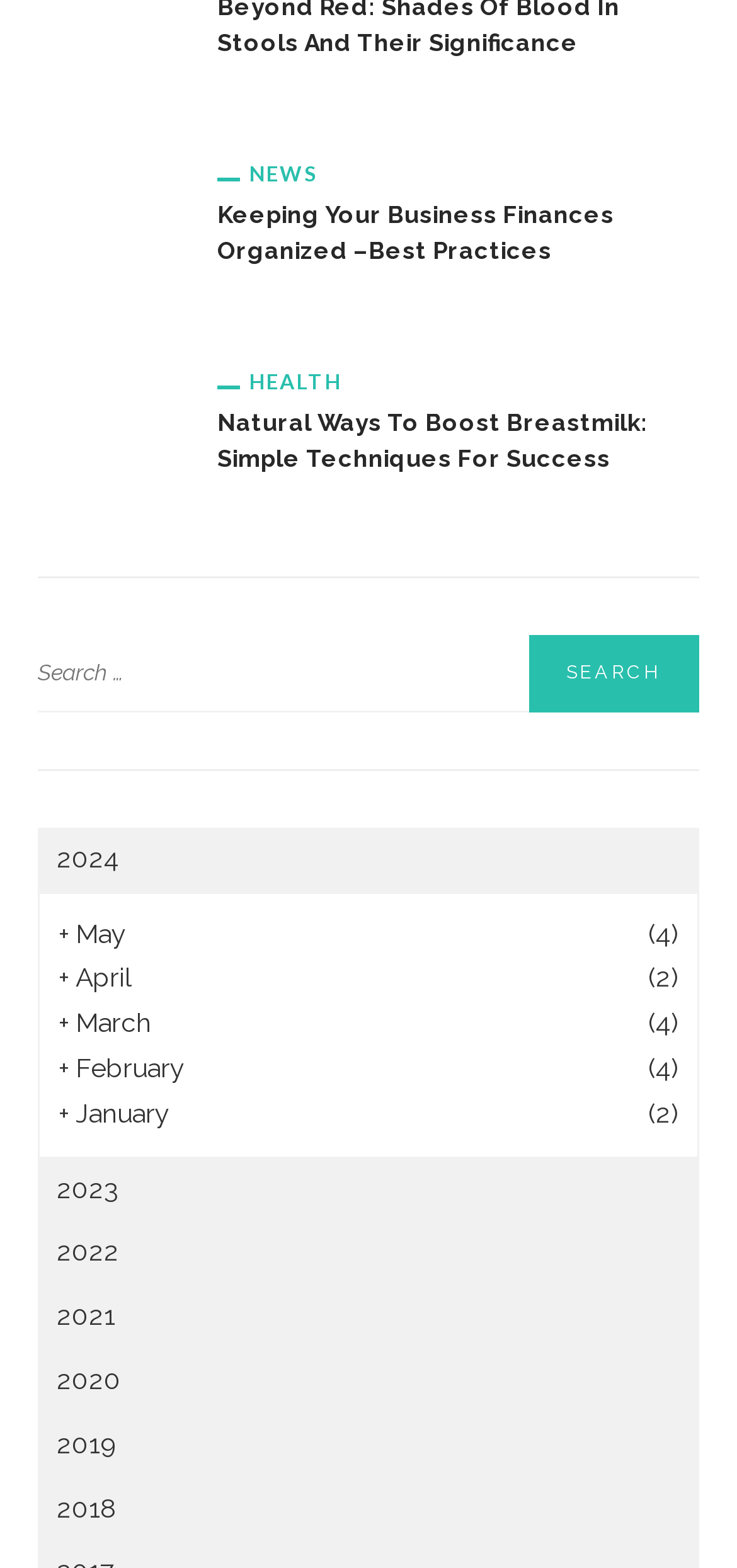How many links are there under the year 2024?
Answer briefly with a single word or phrase based on the image.

1